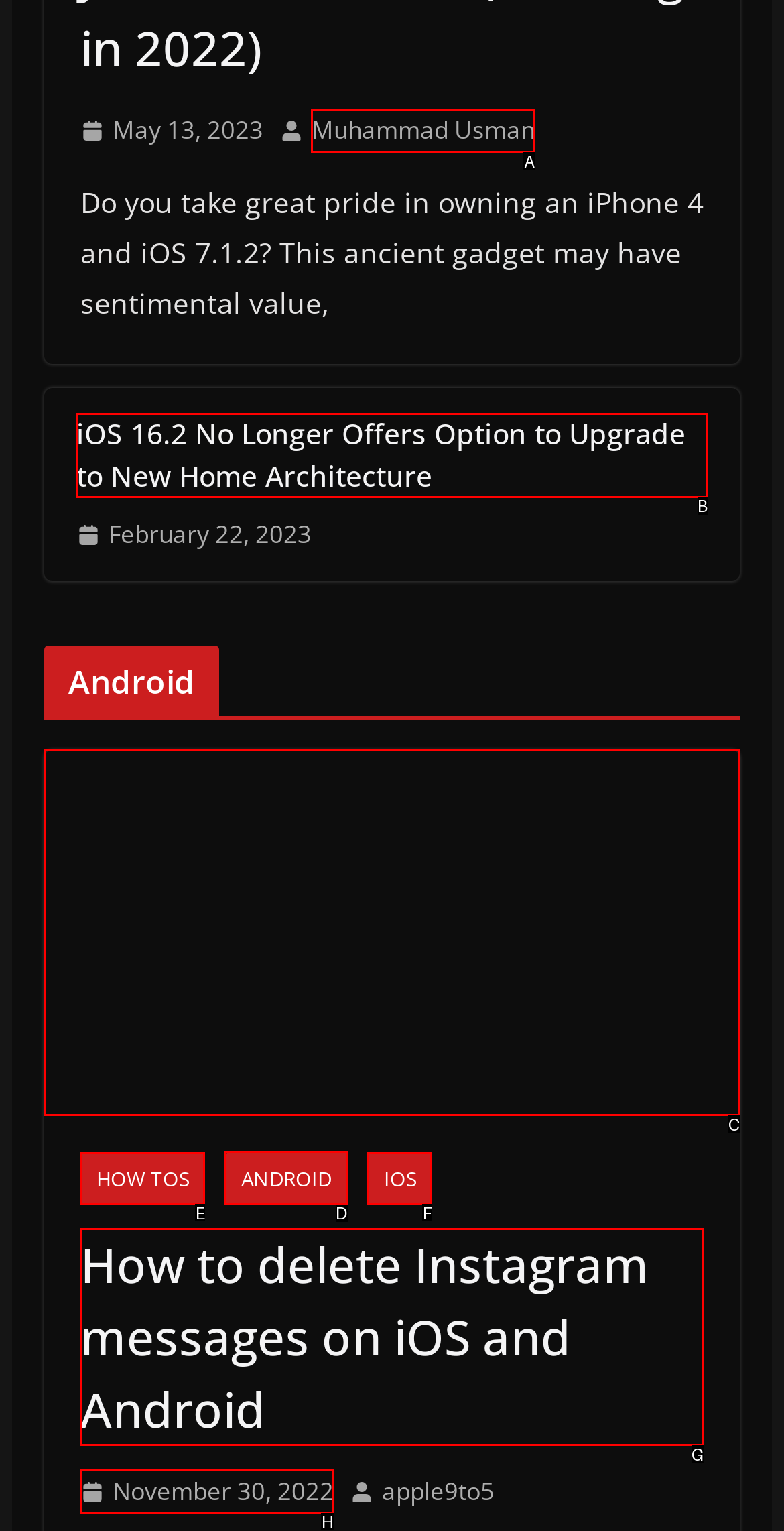Specify which UI element should be clicked to accomplish the task: go to Features. Answer with the letter of the correct choice.

None